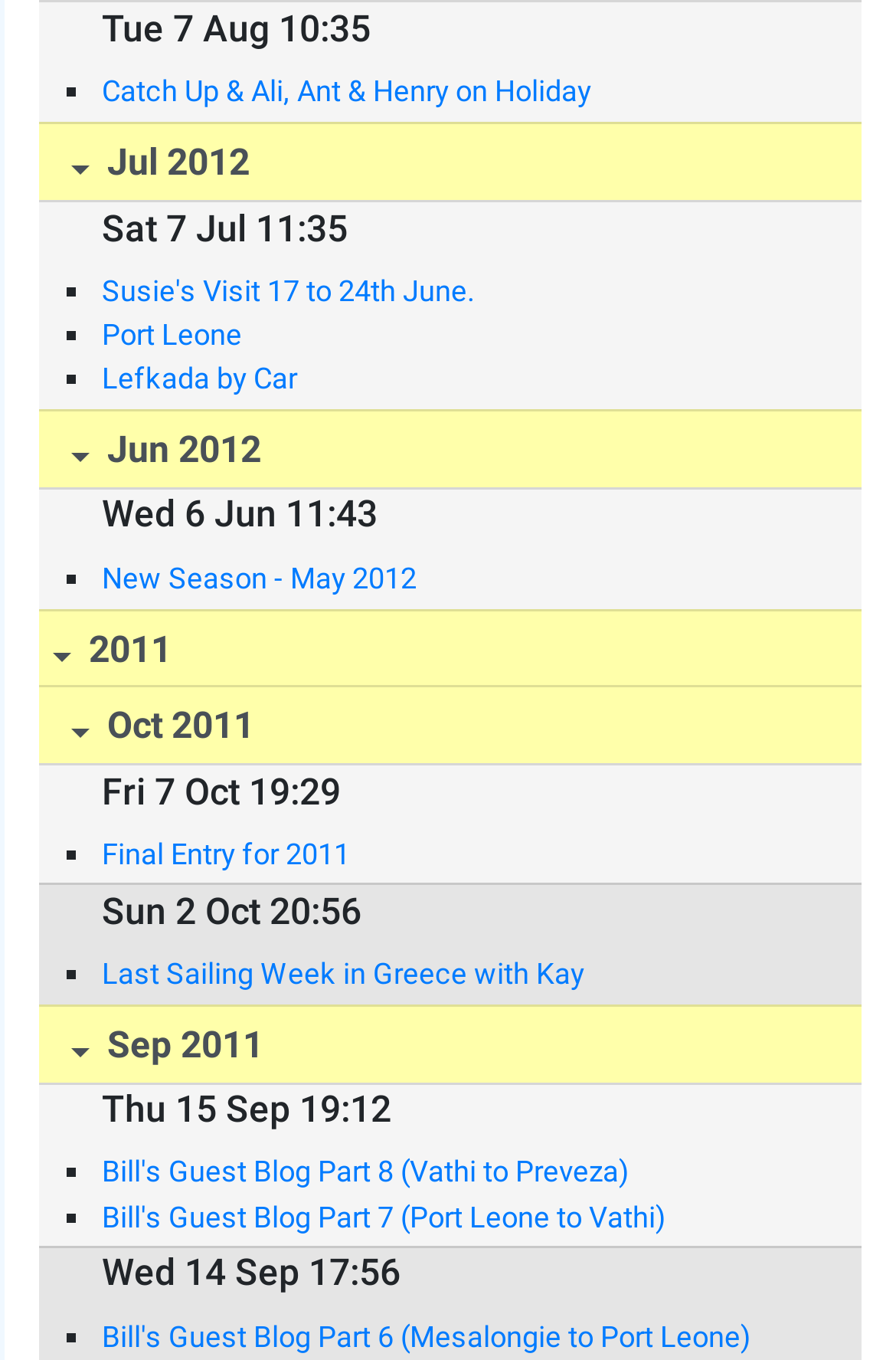Find the bounding box coordinates of the area to click in order to follow the instruction: "View New Season - May 2012".

[0.114, 0.408, 0.91, 0.441]